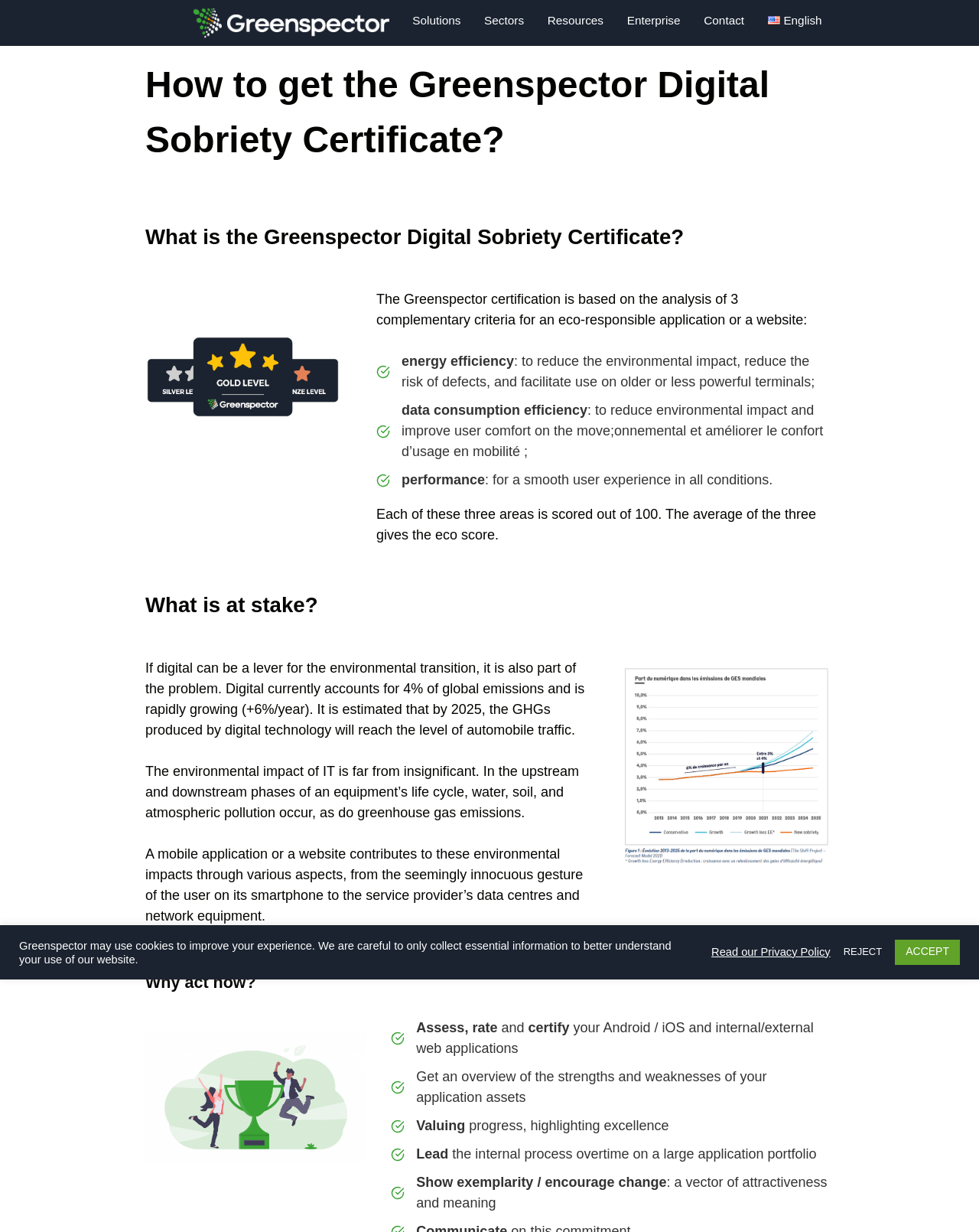Locate the bounding box coordinates of the element you need to click to accomplish the task described by this instruction: "Click the 'Enterprise' link".

[0.64, 0.01, 0.695, 0.025]